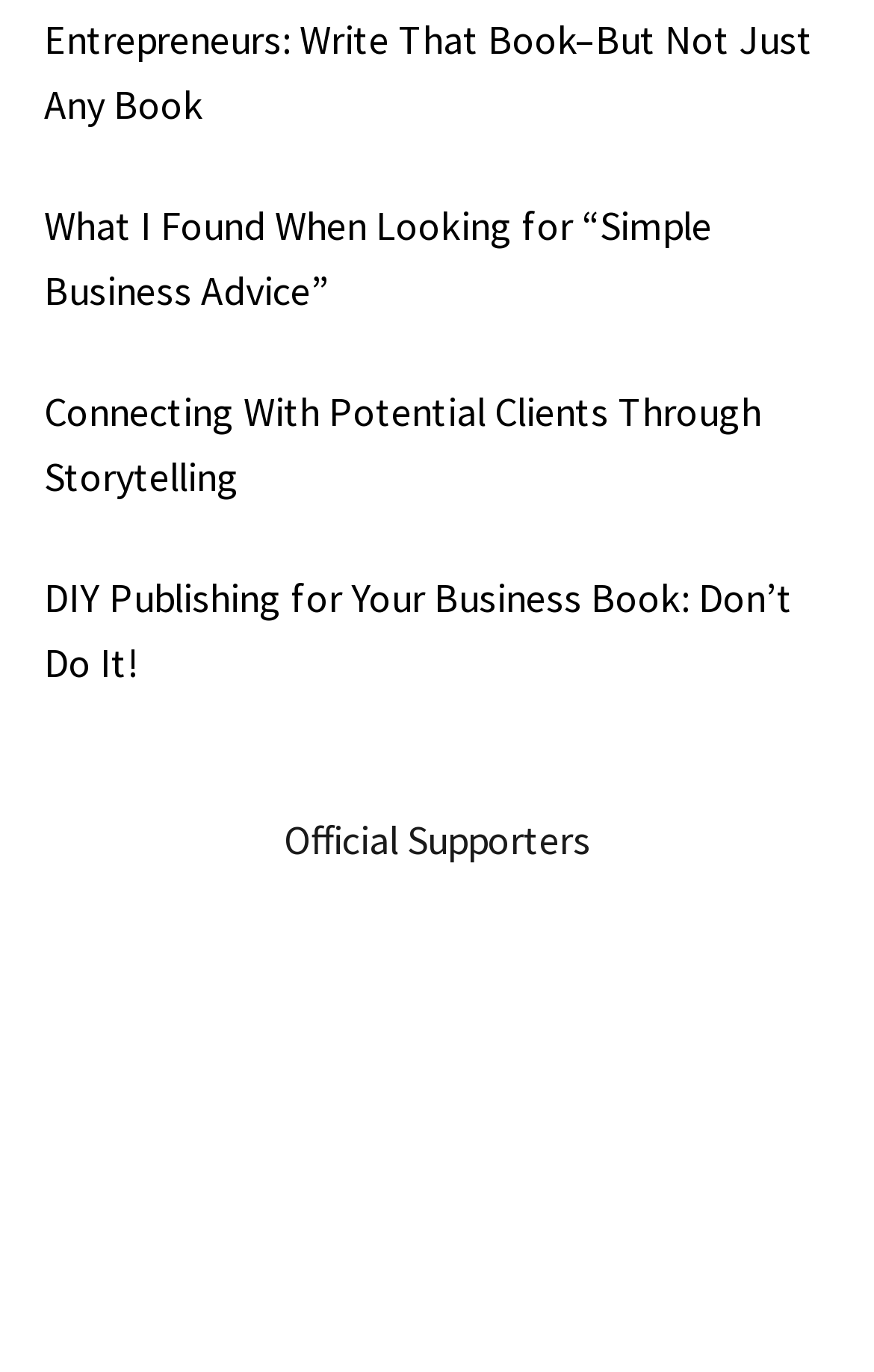Locate the bounding box coordinates of the element's region that should be clicked to carry out the following instruction: "Visit the website of AV Programming Associates". The coordinates need to be four float numbers between 0 and 1, i.e., [left, top, right, bottom].

[0.105, 0.736, 0.372, 0.774]